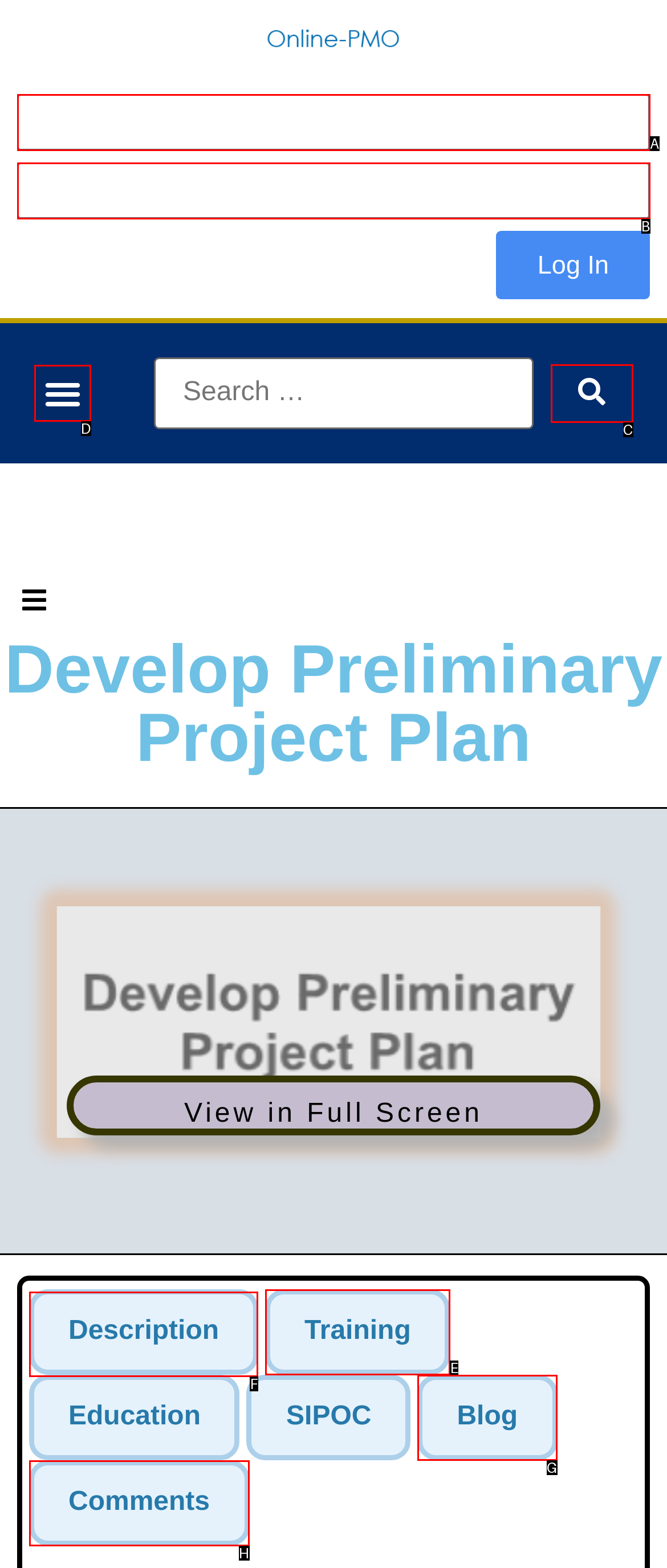Tell me the letter of the correct UI element to click for this instruction: select the description tab. Answer with the letter only.

F